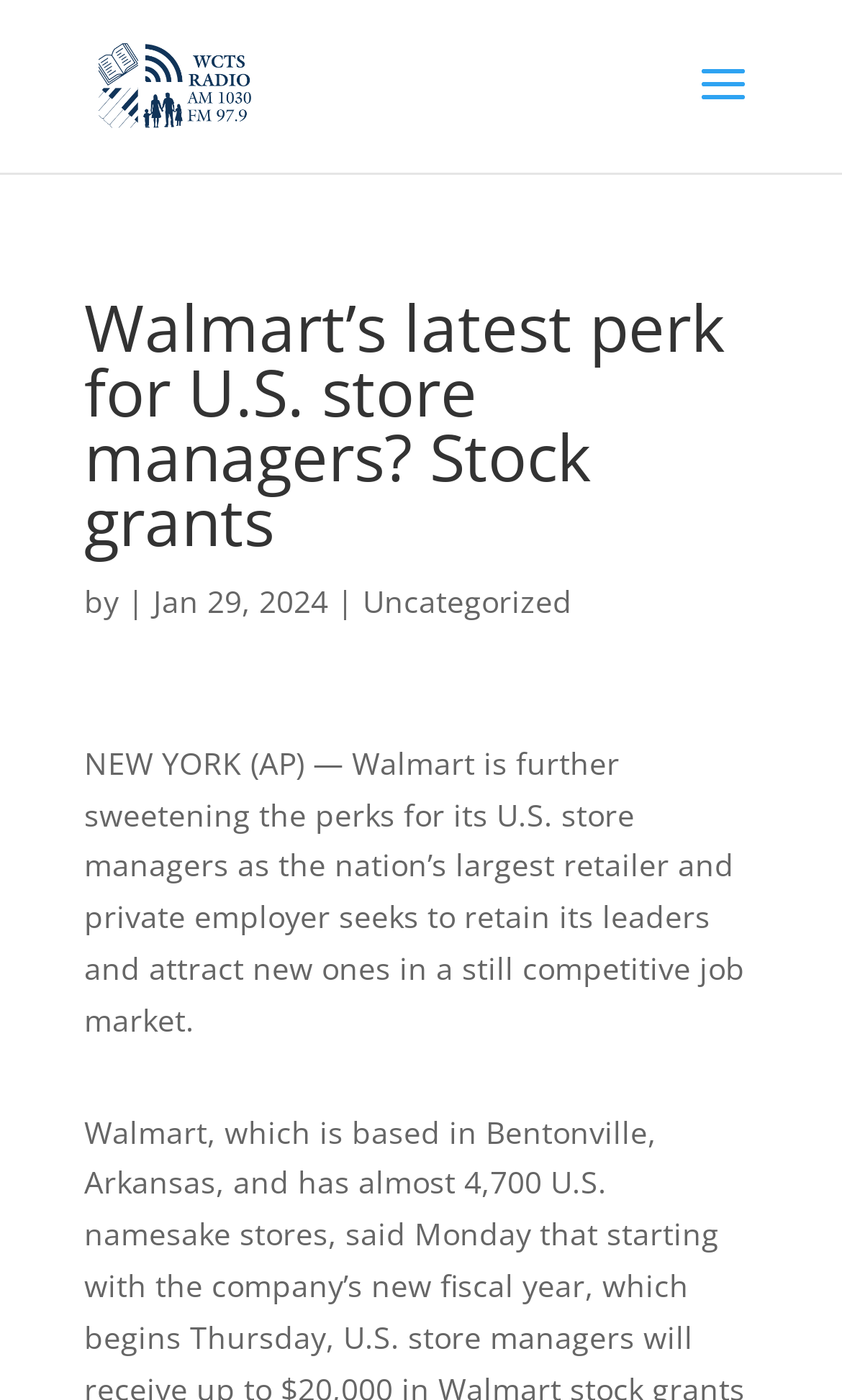Based on the element description, predict the bounding box coordinates (top-left x, top-left y, bottom-right x, bottom-right y) for the UI element in the screenshot: parent_node: KIT Department of Architecture

None